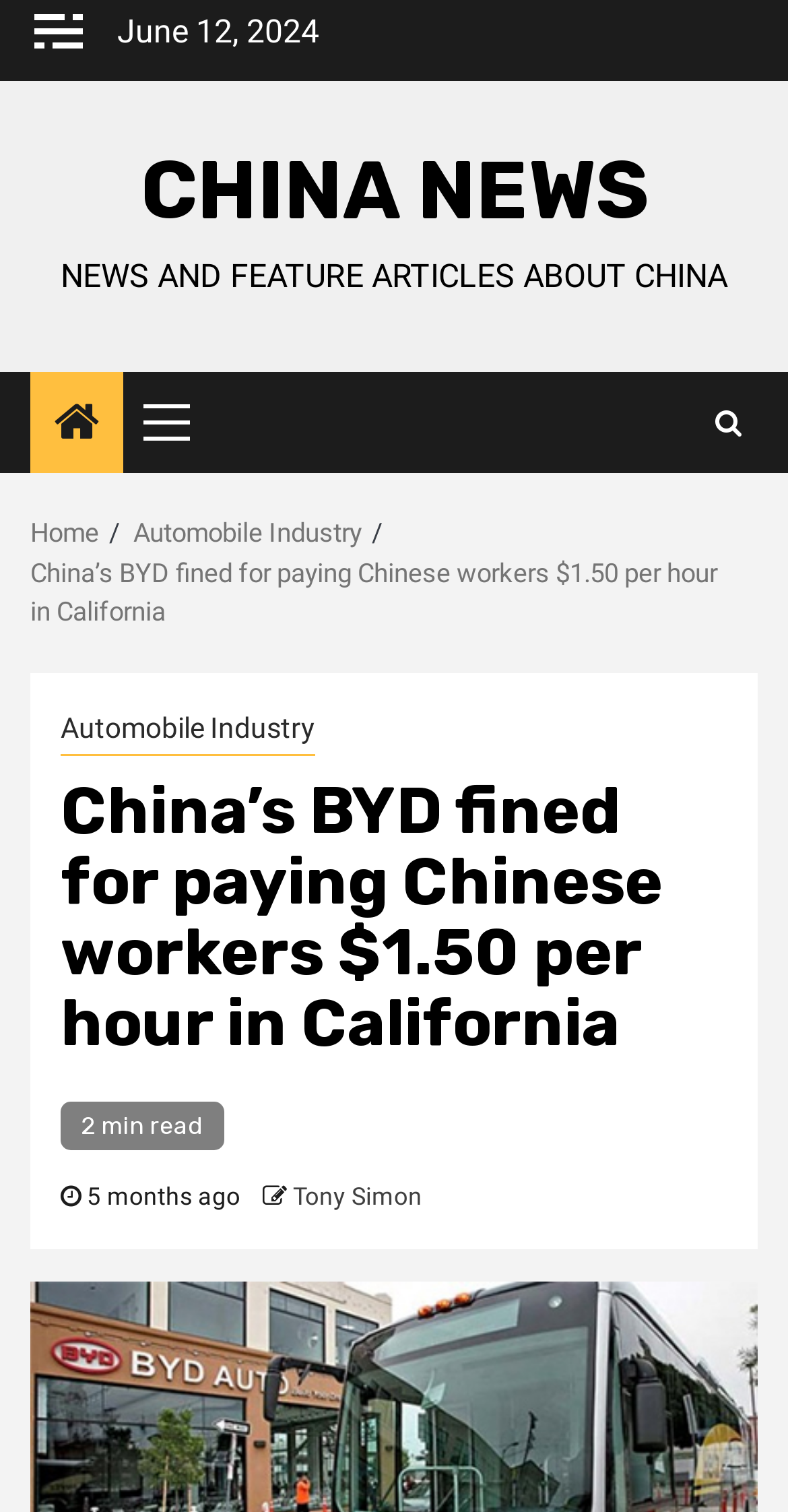Identify the bounding box coordinates of the clickable region to carry out the given instruction: "Click the Primary Menu button".

[0.182, 0.246, 0.285, 0.313]